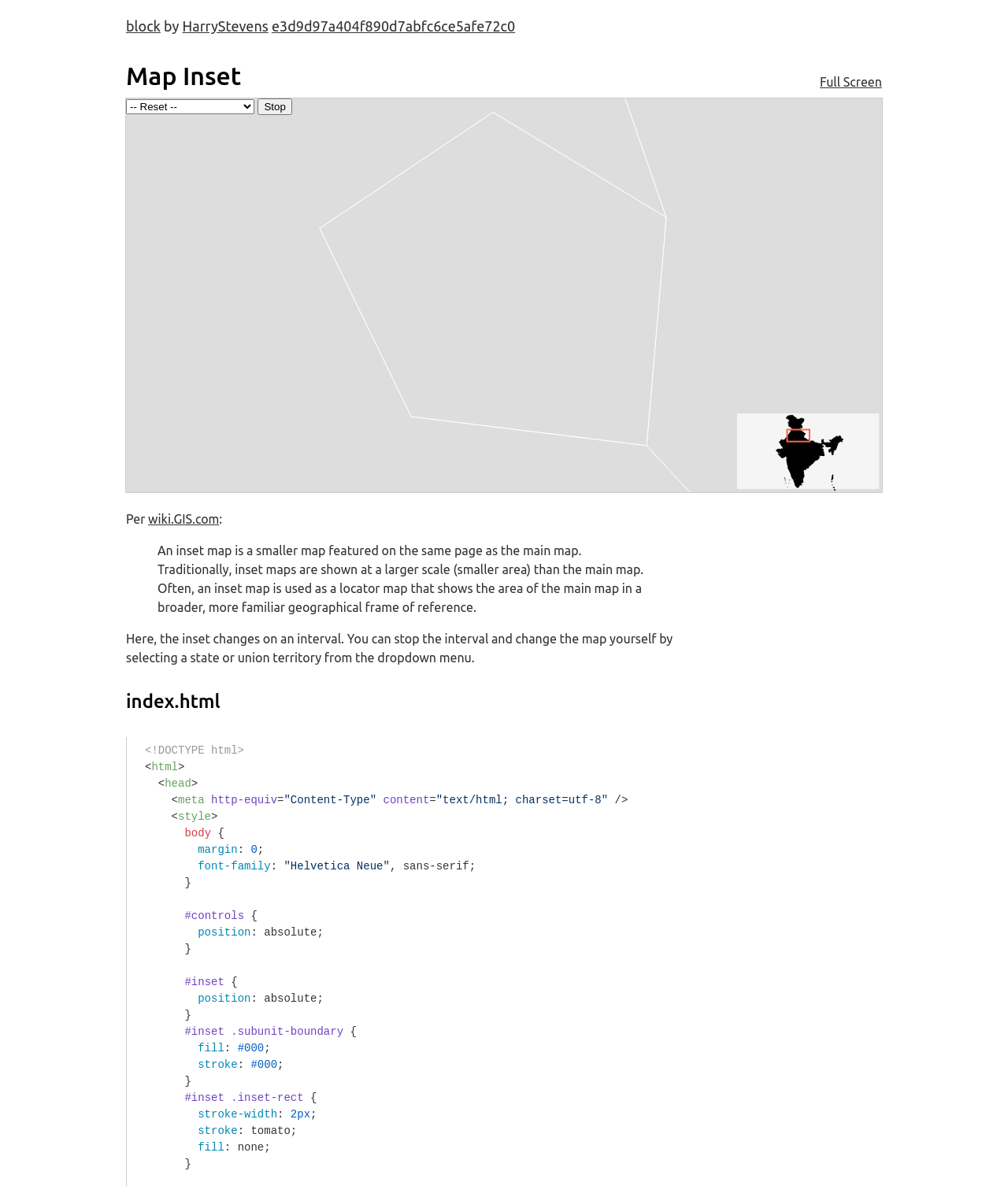Using a single word or phrase, answer the following question: 
What is the text of the first link?

block